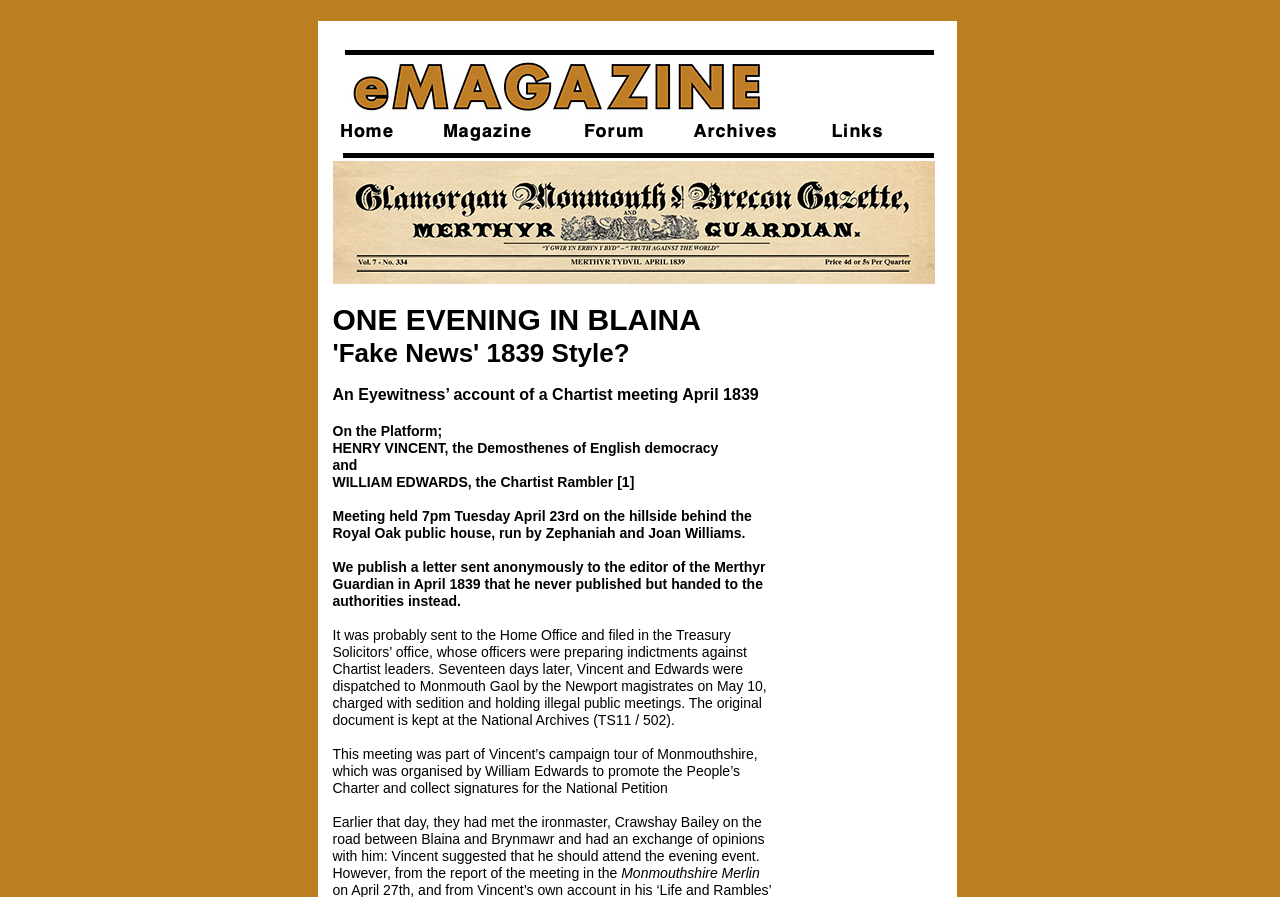Answer the question with a single word or phrase: 
What is the name of the newspaper that reported the meeting?

Monmouthshire Merlin